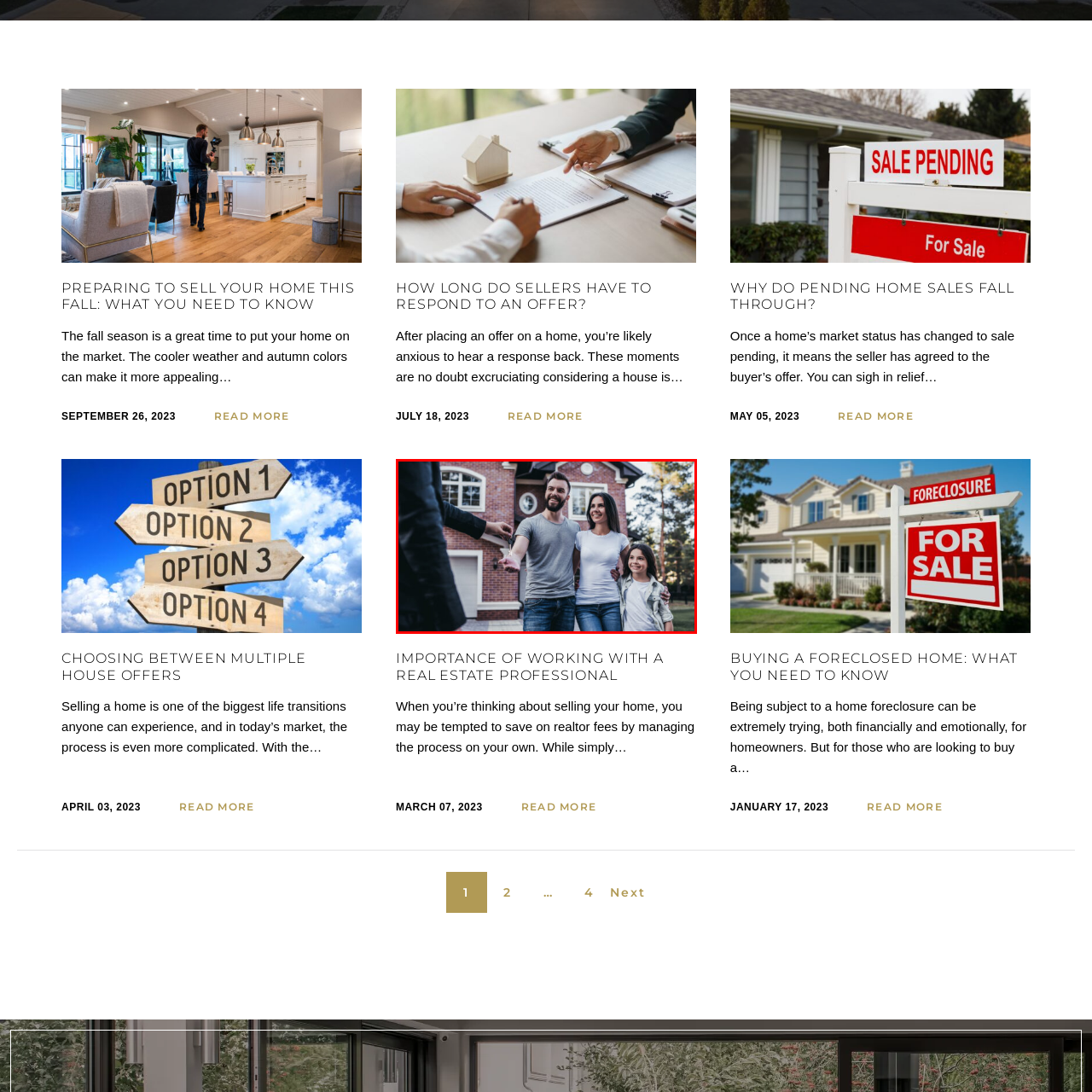Focus on the image within the purple boundary, What is the daughter's expression in the image? 
Answer briefly using one word or phrase.

Smile